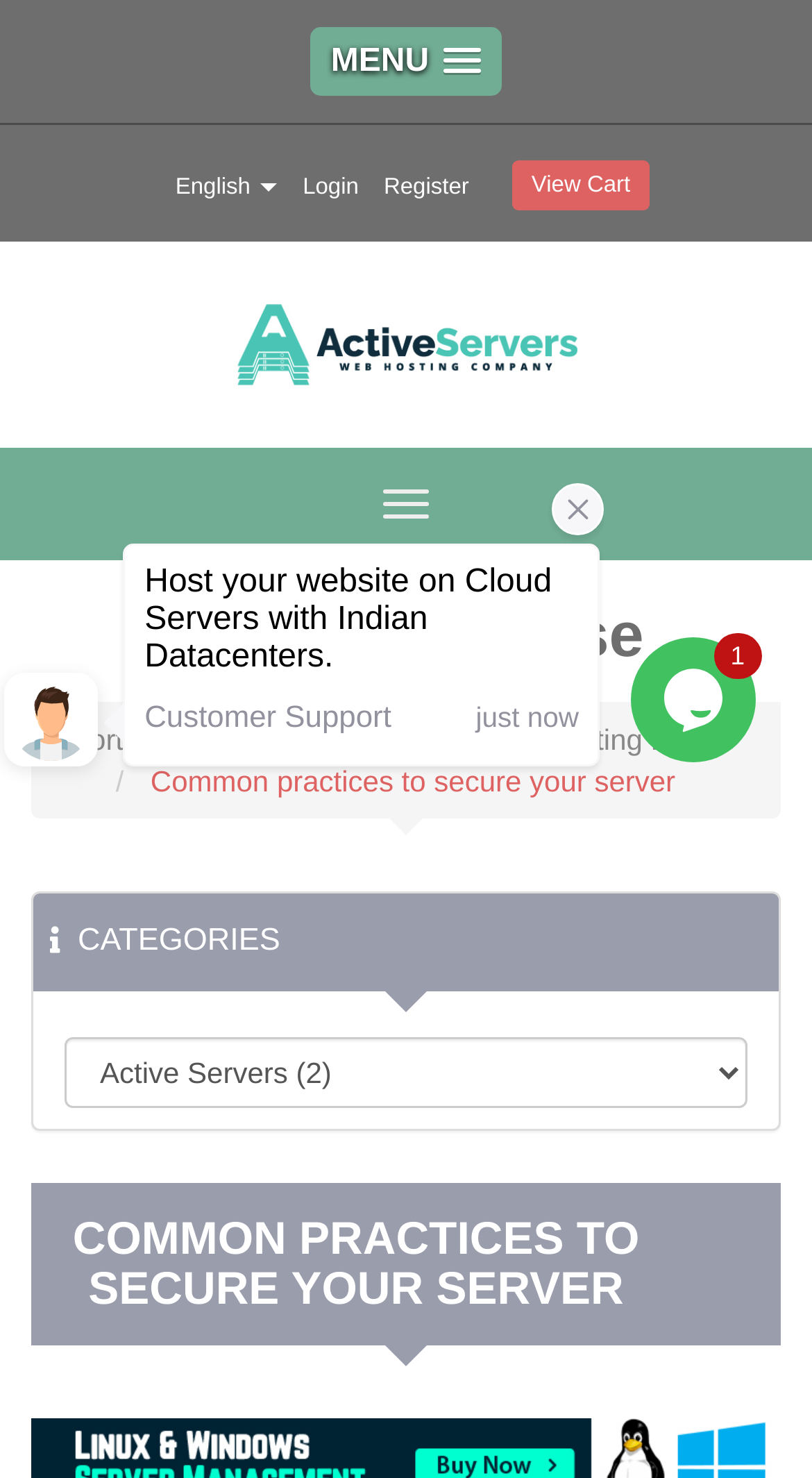How many links are in the top navigation menu?
Provide an in-depth and detailed answer to the question.

I counted the links in the top navigation menu, which are 'MENU', 'English', 'Login', 'Register', and 'View Cart'. There are 5 links in total.